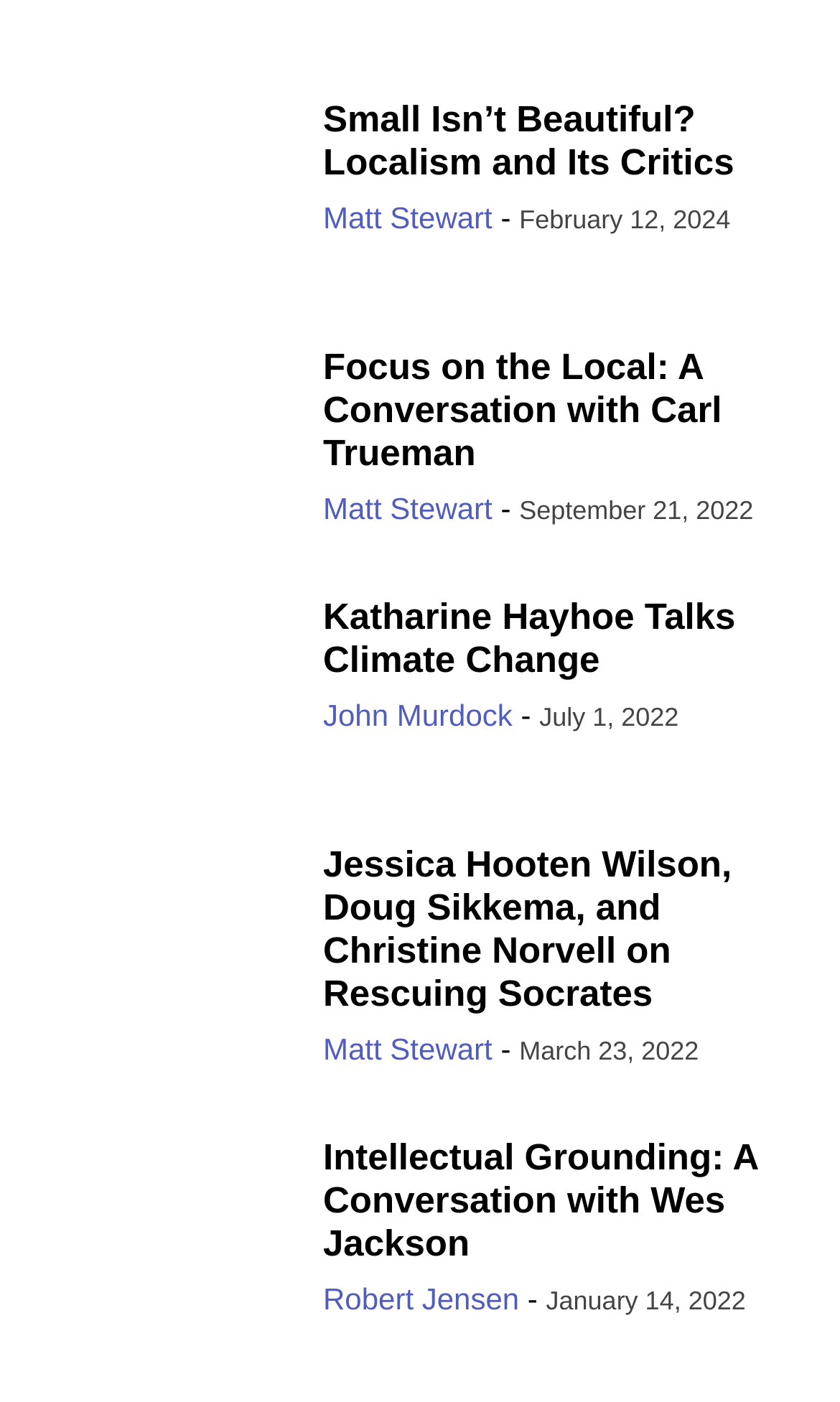Locate the bounding box coordinates of the clickable part needed for the task: "Read the article 'Focus on the Local: A Conversation with Carl Trueman'".

[0.385, 0.247, 0.962, 0.339]